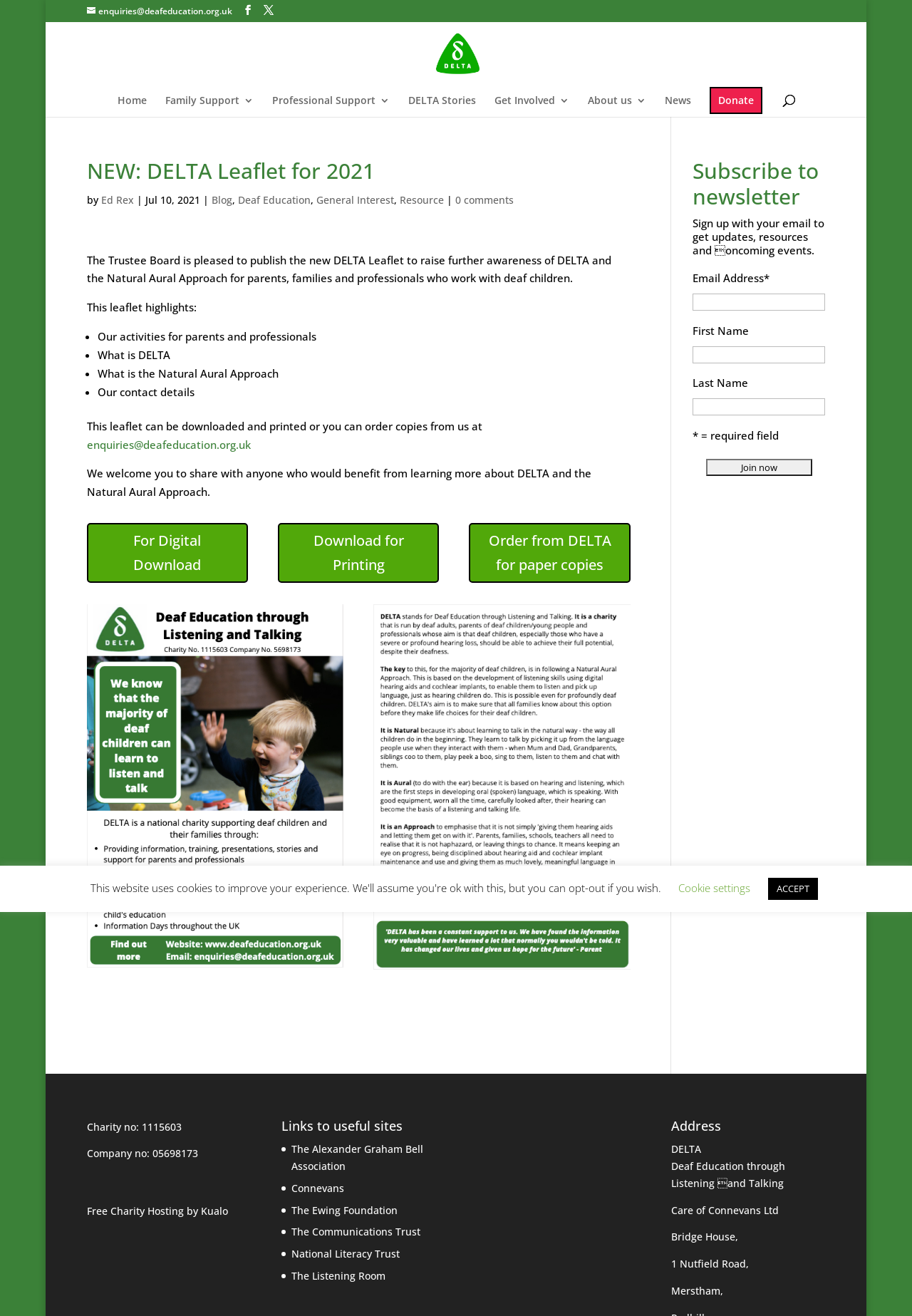Provide the bounding box coordinates for the UI element that is described as: "parent_node: Last Name name="mc_mv_LNAME"".

[0.759, 0.303, 0.905, 0.316]